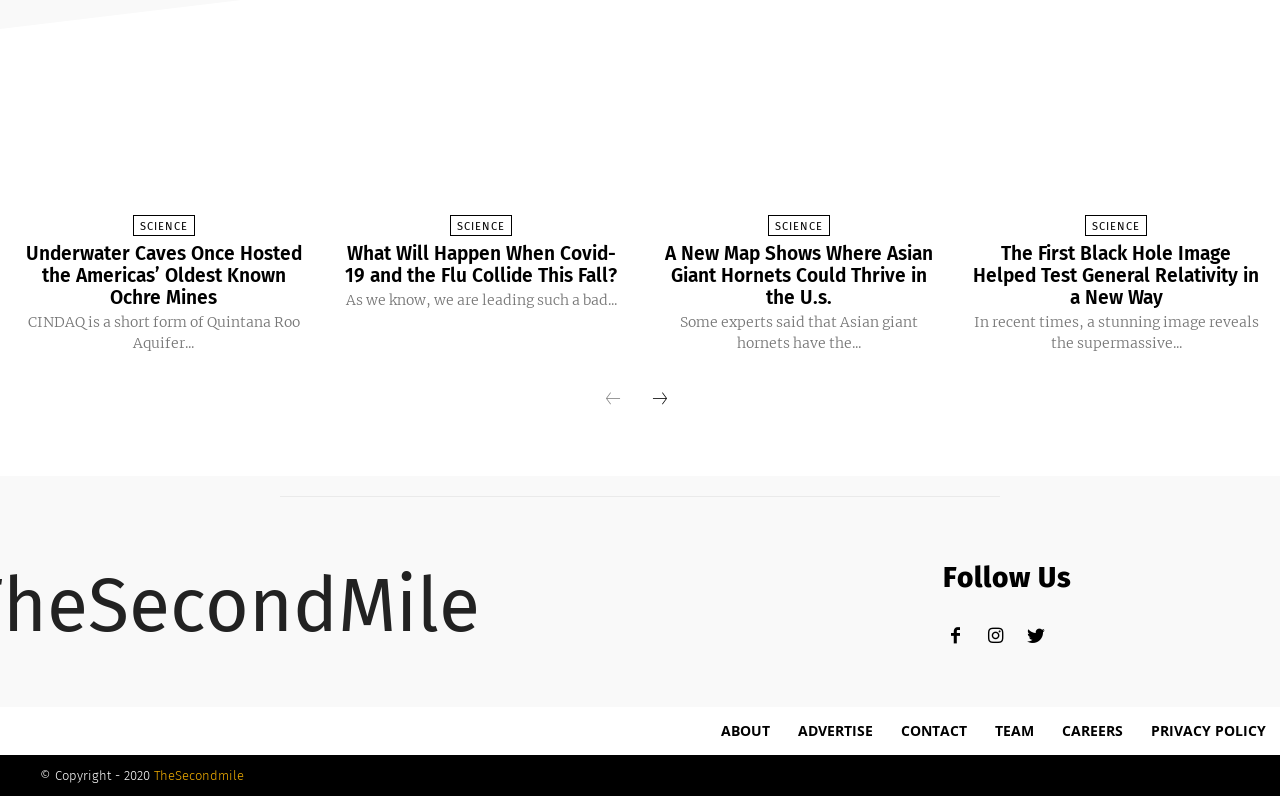Please respond to the question with a concise word or phrase:
What is the purpose of the links at the bottom of the page?

Navigation